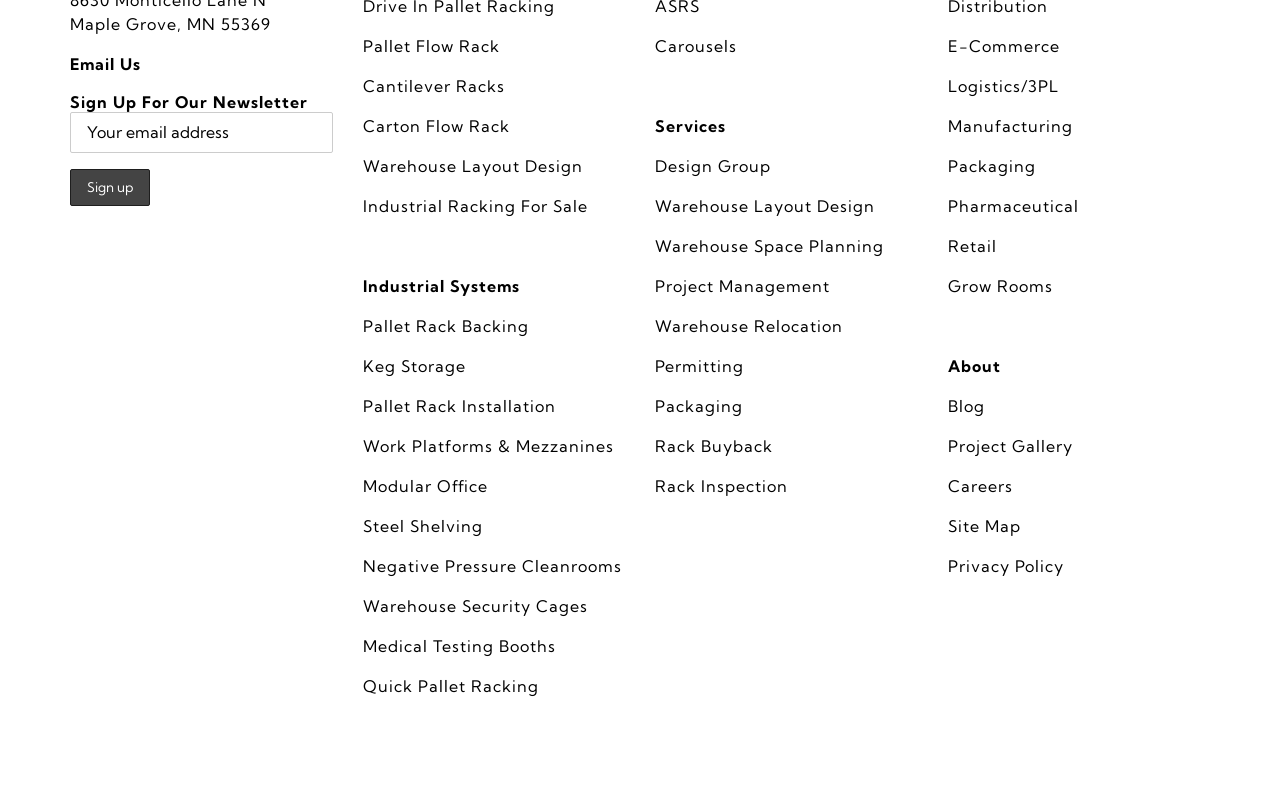Please give a one-word or short phrase response to the following question: 
What services does the company provide?

Warehouse design and layout